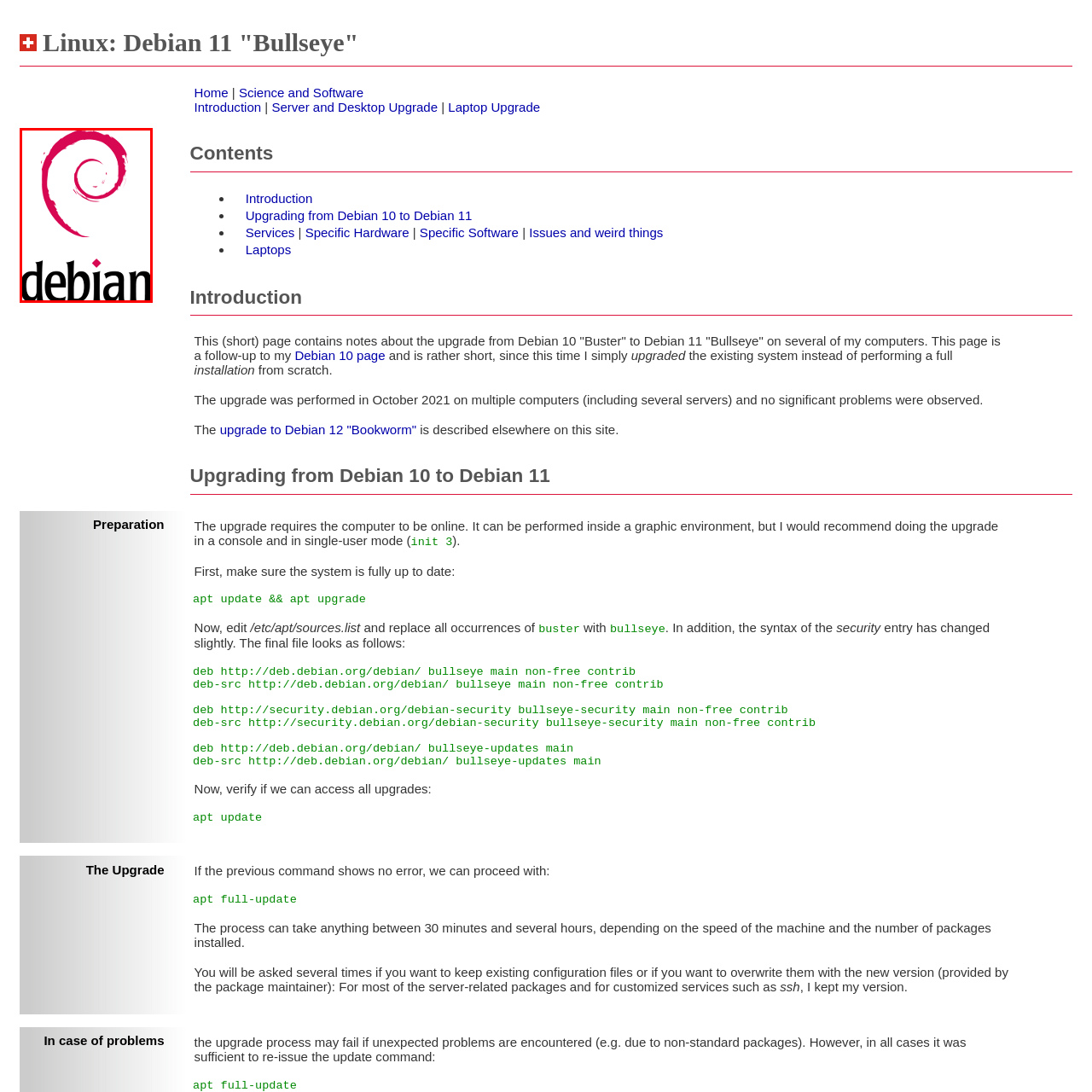Pay attention to the image encircled in red and give a thorough answer to the subsequent question, informed by the visual details in the image:
What is Debian known for?

Debian is a popular open-source operating system known for its stability and commitment to free software principles.